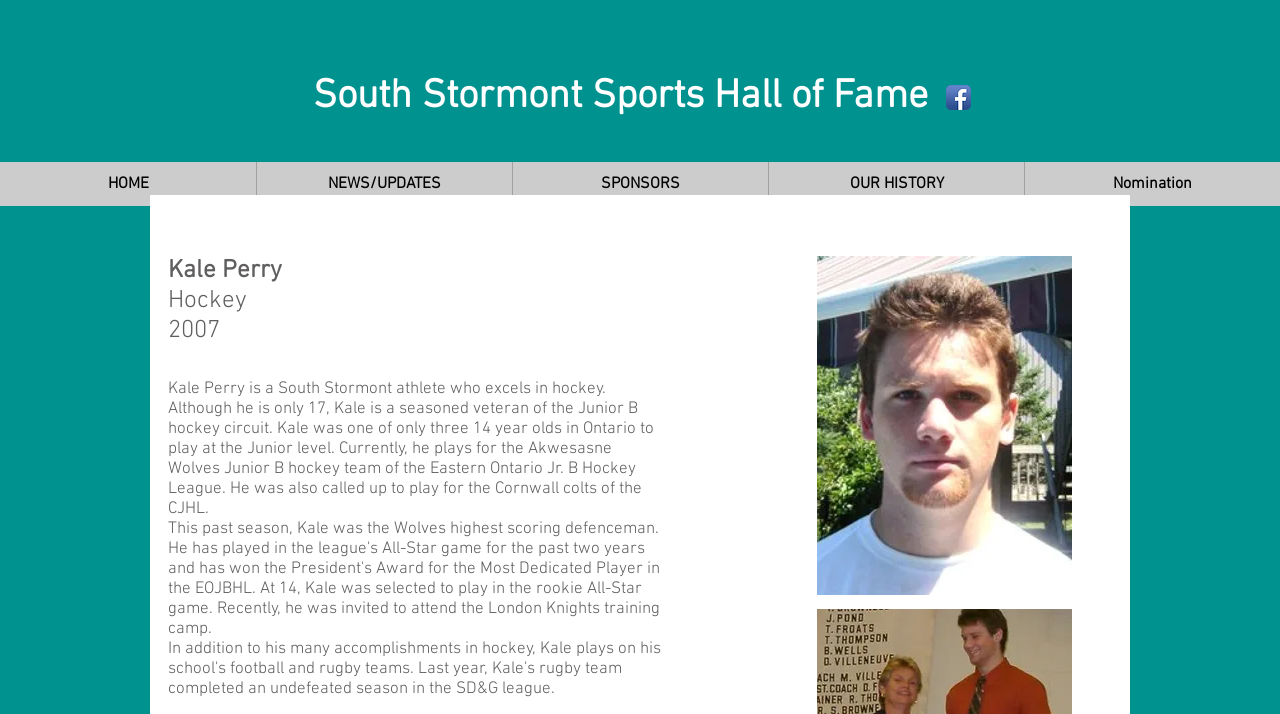Find and specify the bounding box coordinates that correspond to the clickable region for the instruction: "Read about Kale Perry Hockey 2007".

[0.131, 0.359, 0.369, 0.485]